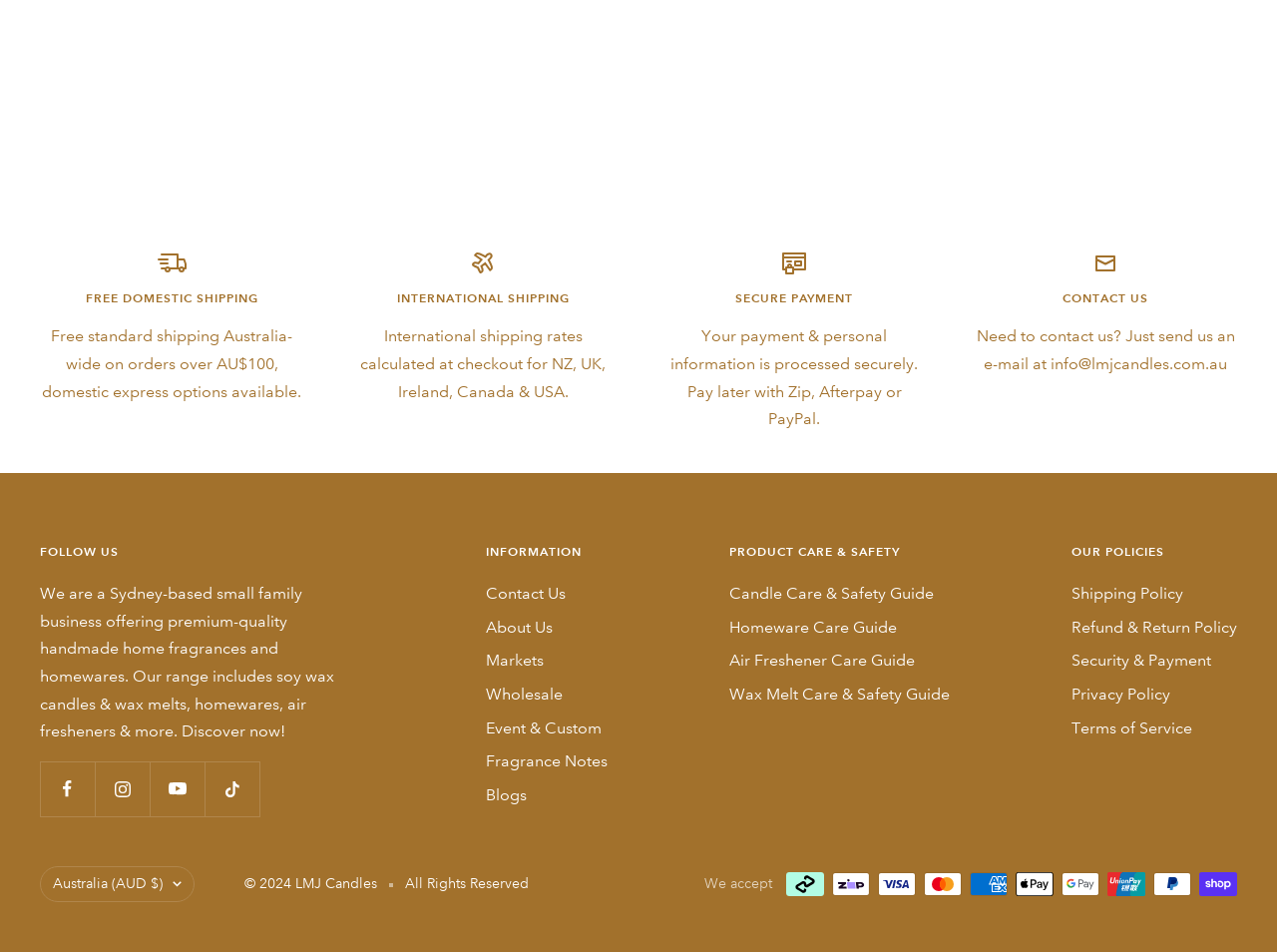Identify the bounding box coordinates of the clickable section necessary to follow the following instruction: "View Homeware Care Guide". The coordinates should be presented as four float numbers from 0 to 1, i.e., [left, top, right, bottom].

[0.571, 0.644, 0.702, 0.673]